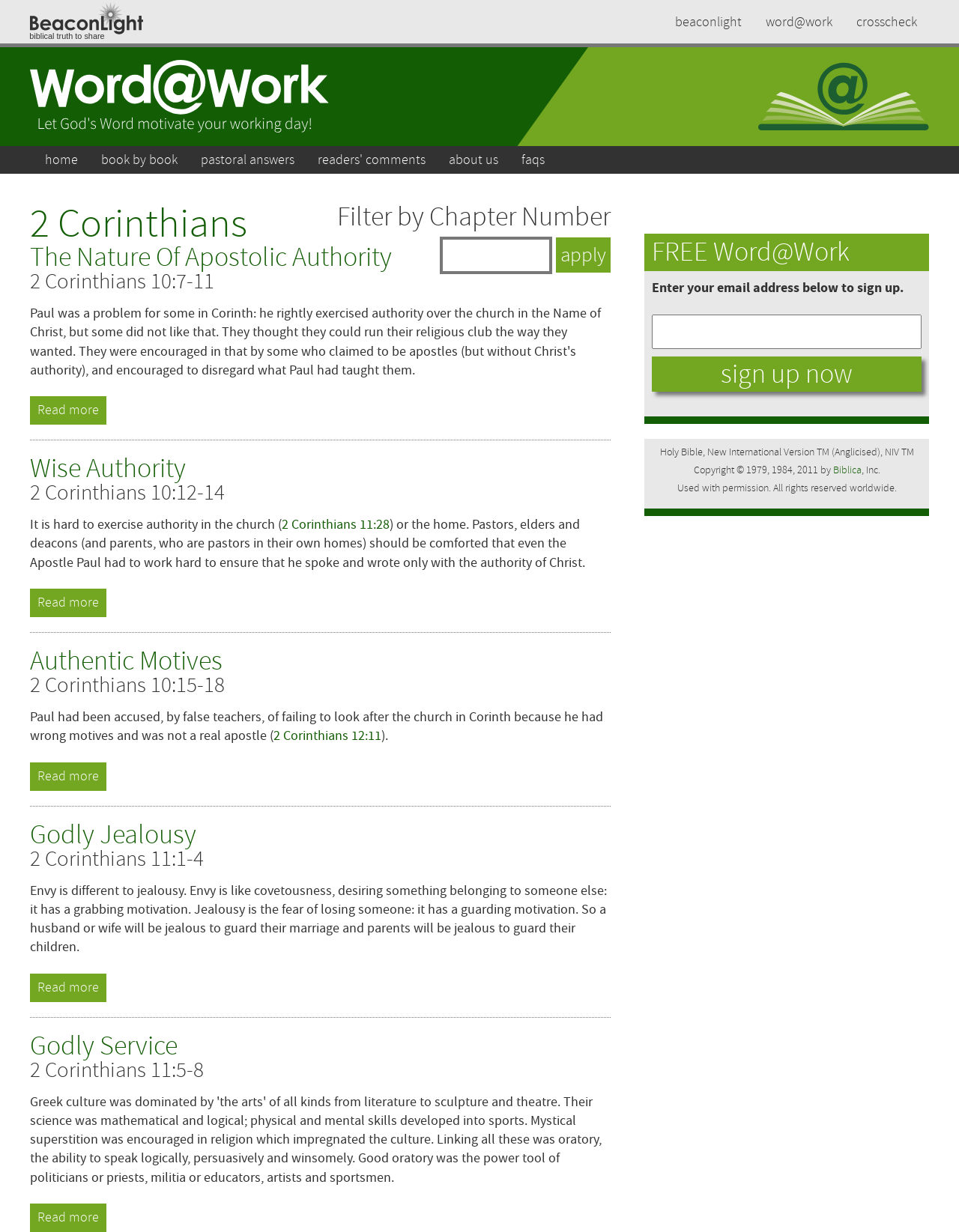Provide the bounding box coordinates in the format (top-left x, top-left y, bottom-right x, bottom-right y). All values are floating point numbers between 0 and 1. Determine the bounding box coordinate of the UI element described as: Site Map

None